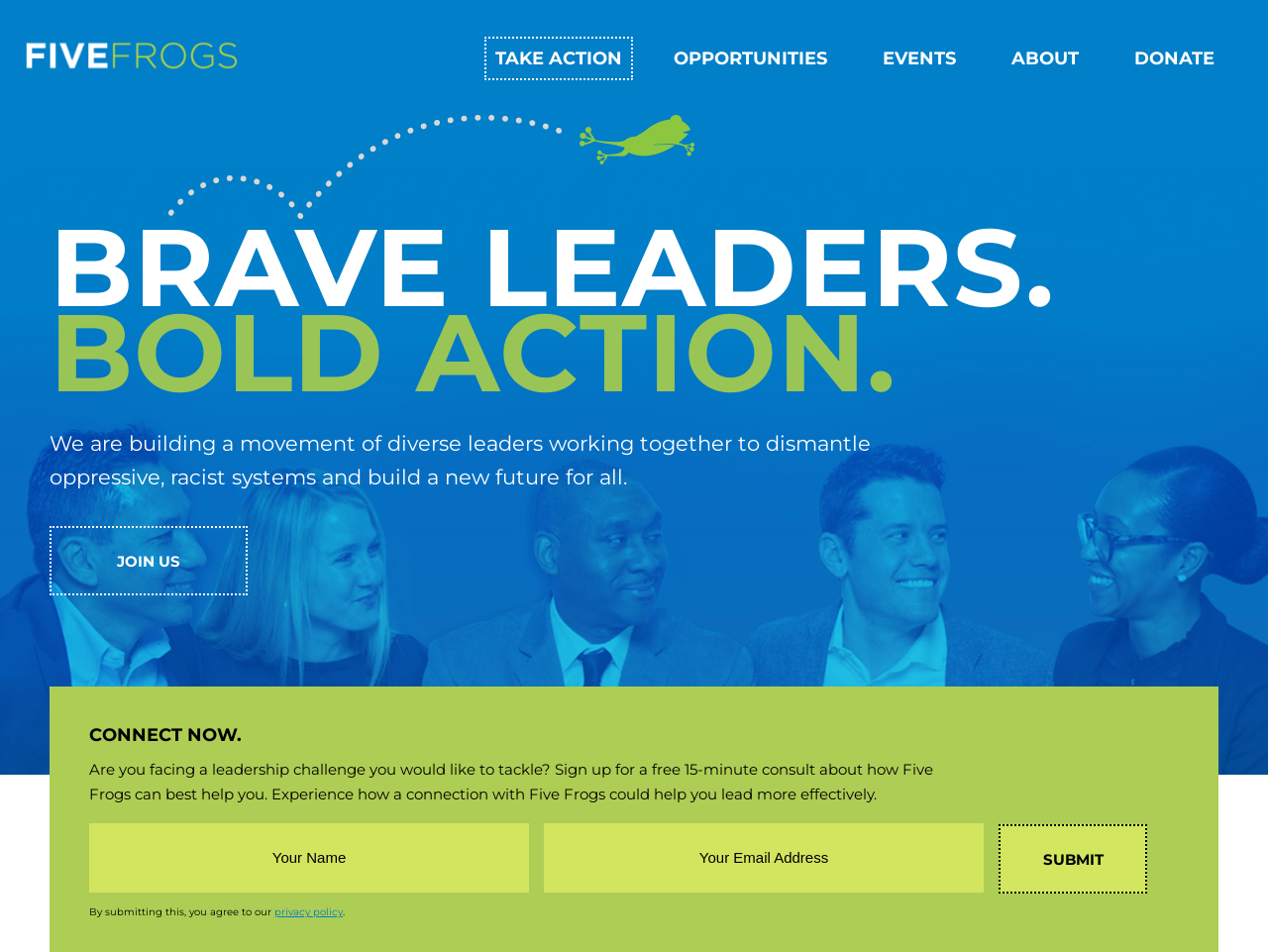Answer the question in a single word or phrase:
How many links are there in the top navigation bar?

5